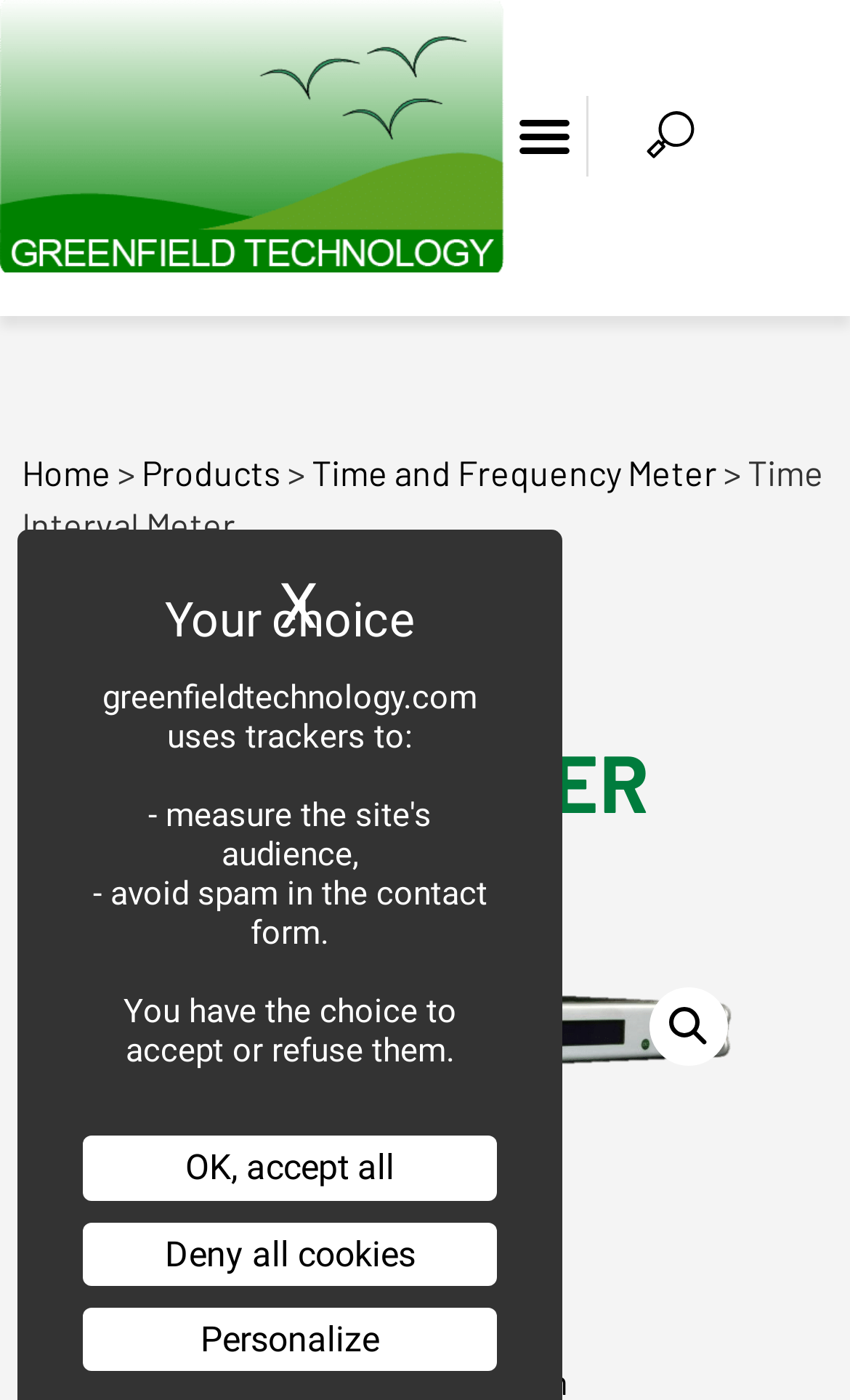What is the type of meter described on the webpage?
Please answer the question with as much detail as possible using the screenshot.

The webpage has a heading 'GFT2002, TIME INTERVAL METER' and also a StaticText 'Time Interval Meter' which suggests that the webpage is about a Time Interval Meter.